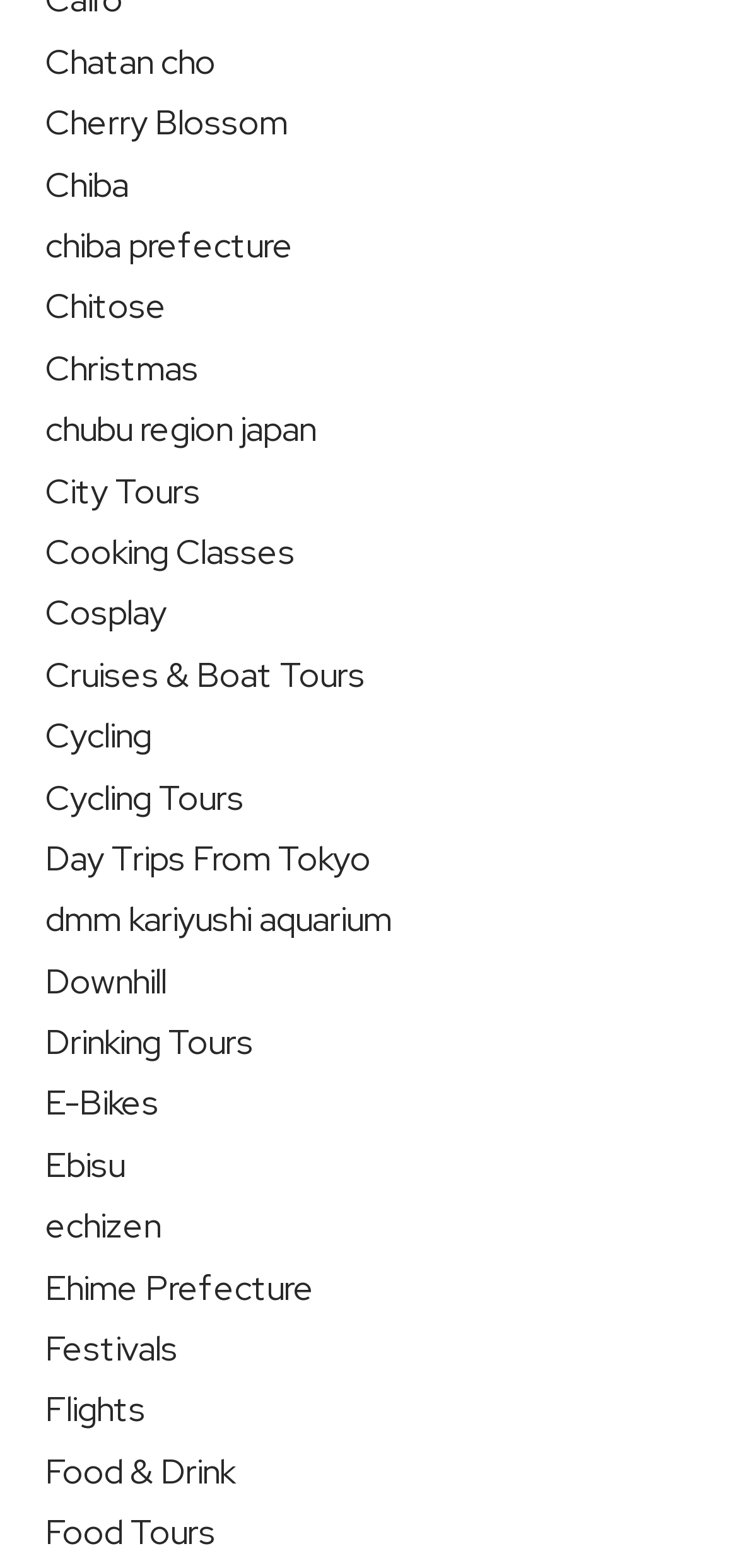Please predict the bounding box coordinates (top-left x, top-left y, bottom-right x, bottom-right y) for the UI element in the screenshot that fits the description: Christmas

[0.062, 0.221, 0.269, 0.248]